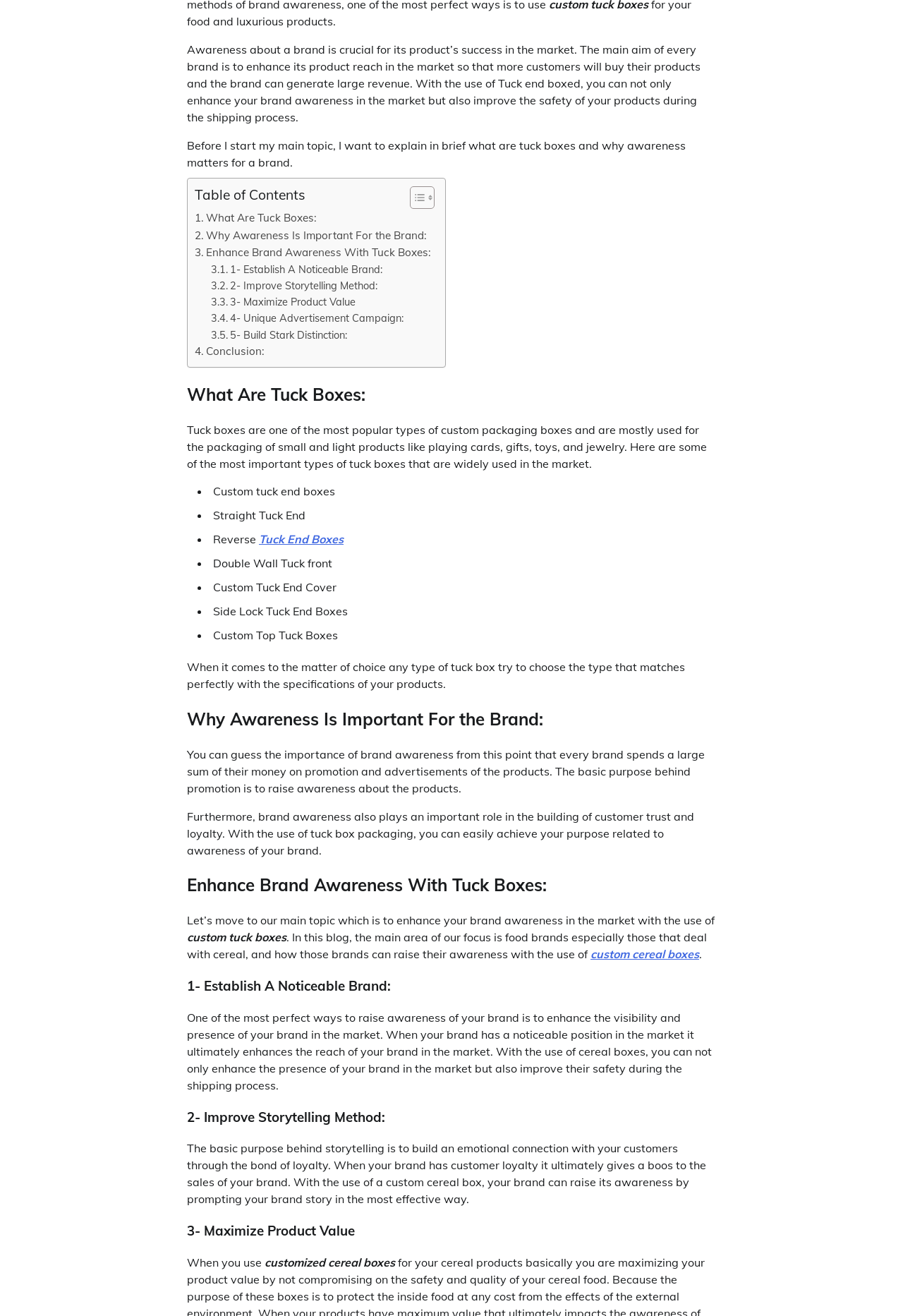Carefully observe the image and respond to the question with a detailed answer:
What is the main purpose of tuck boxes?

According to the webpage, tuck boxes are used to enhance brand awareness in the market, and they also improve the safety of products during the shipping process.